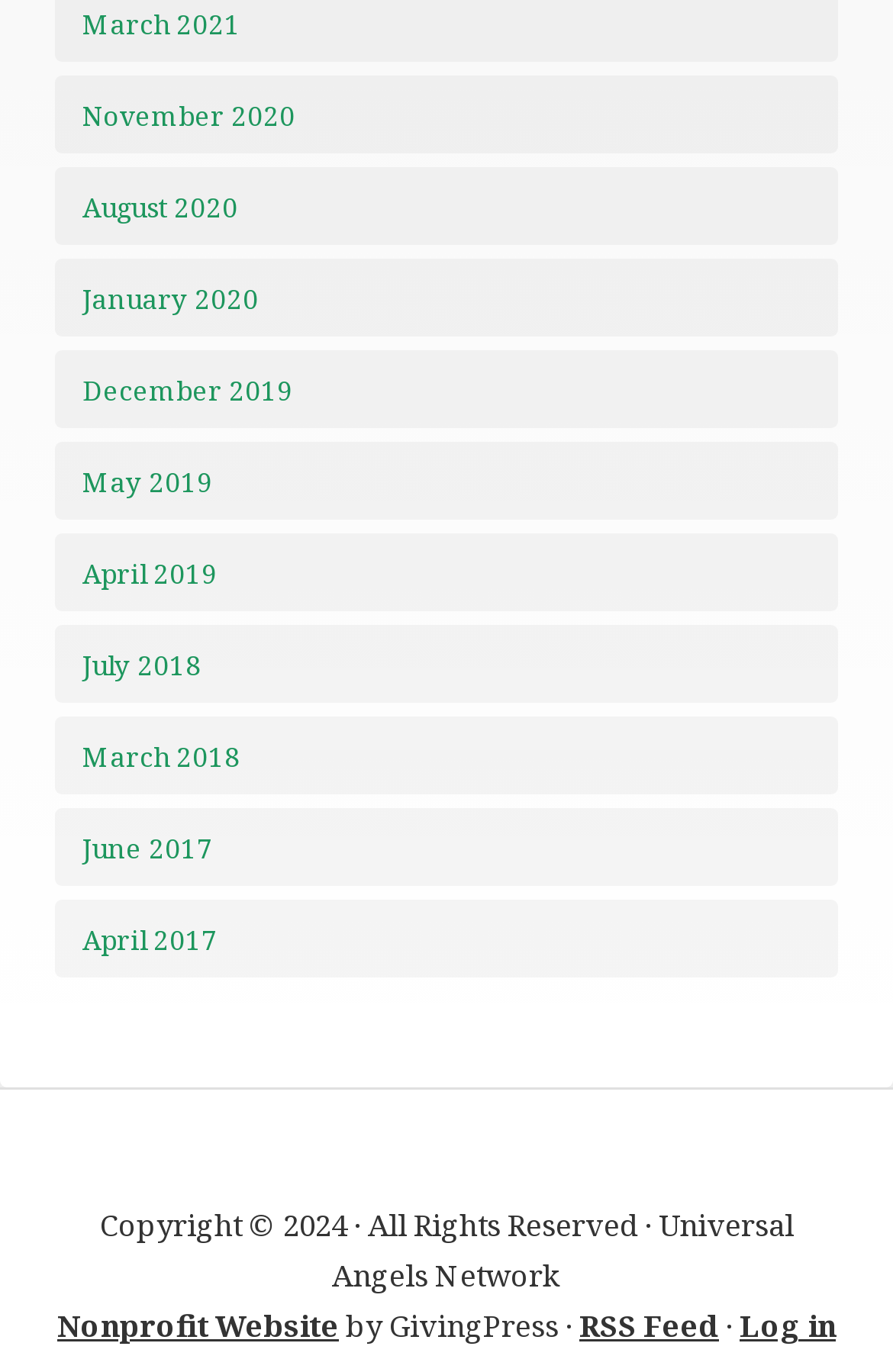Identify the bounding box coordinates for the UI element that matches this description: "March 2021".

[0.092, 0.005, 0.269, 0.03]